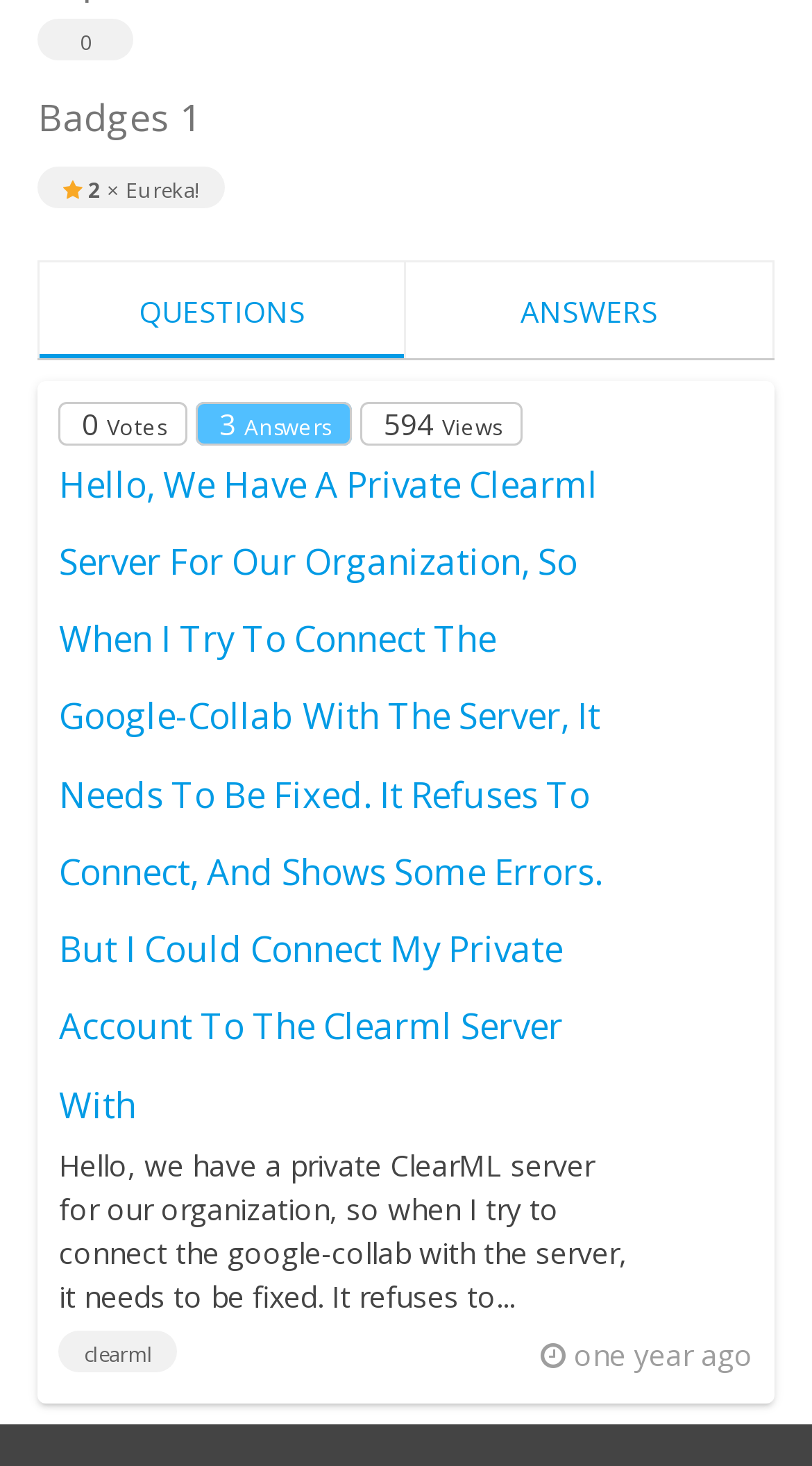Please examine the image and answer the question with a detailed explanation:
When was the question asked?

I found the answer by looking at the generic element '06 February 2023, 02:13' located at [0.707, 0.911, 0.927, 0.938] which has a static text 'one year ago' at the same location. This suggests that the question was asked one year ago.